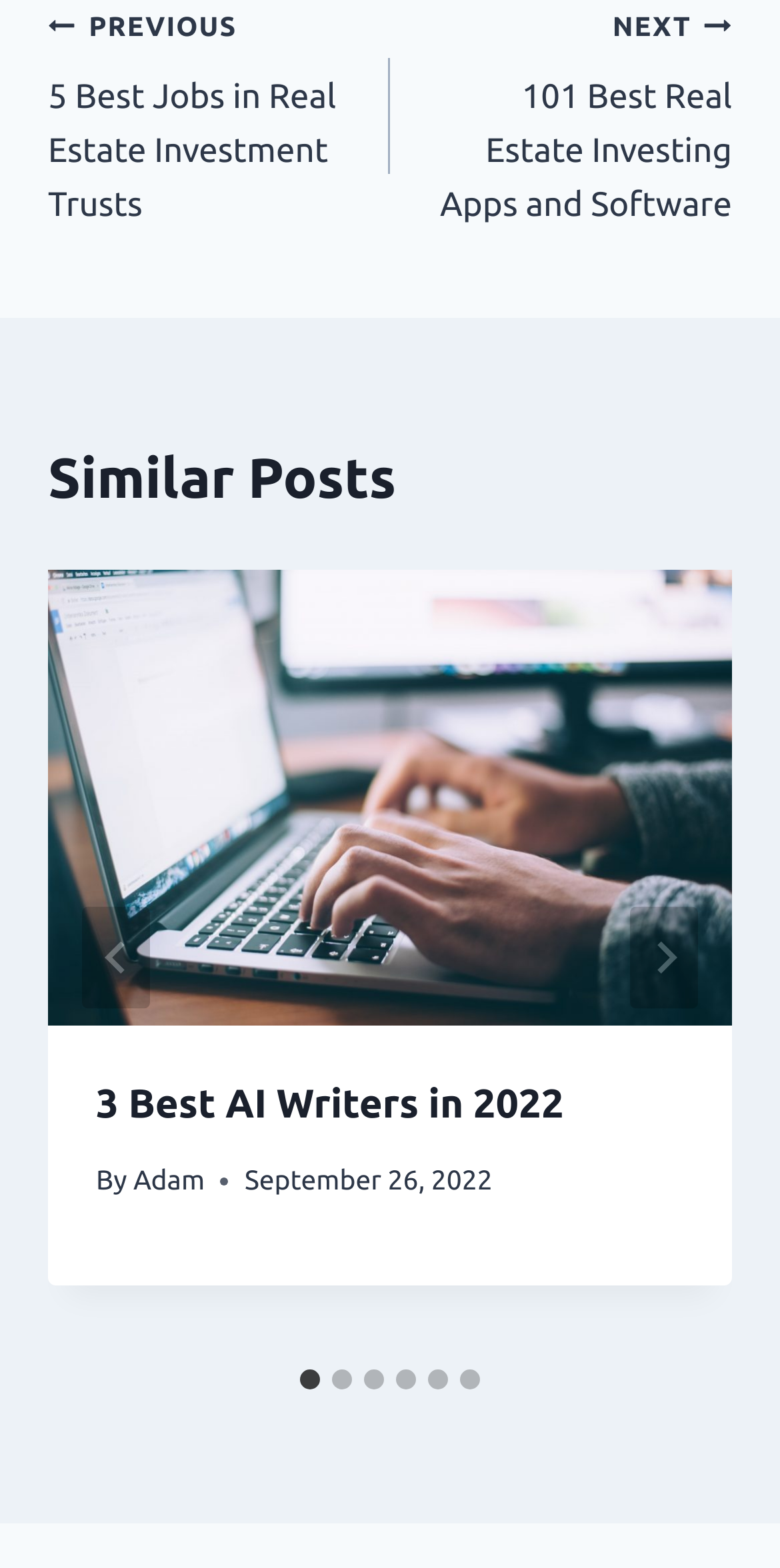Pinpoint the bounding box coordinates of the clickable area necessary to execute the following instruction: "Select slide 2". The coordinates should be given as four float numbers between 0 and 1, namely [left, top, right, bottom].

[0.426, 0.873, 0.451, 0.886]